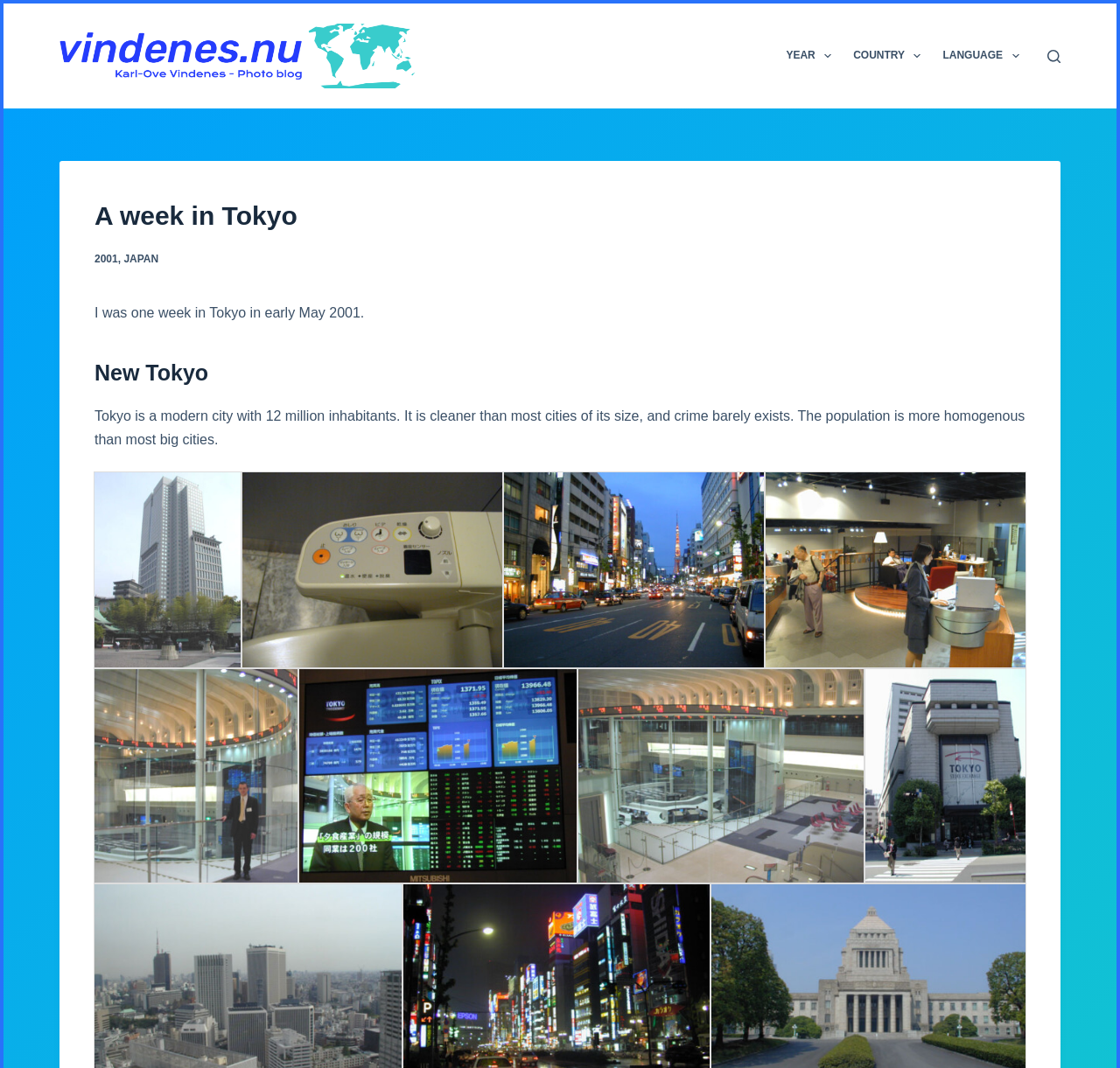What is the population of the city?
Please provide an in-depth and detailed response to the question.

The webpage states 'Tokyo is a modern city with 12 million inhabitants', which directly answers the question about the population of the city.